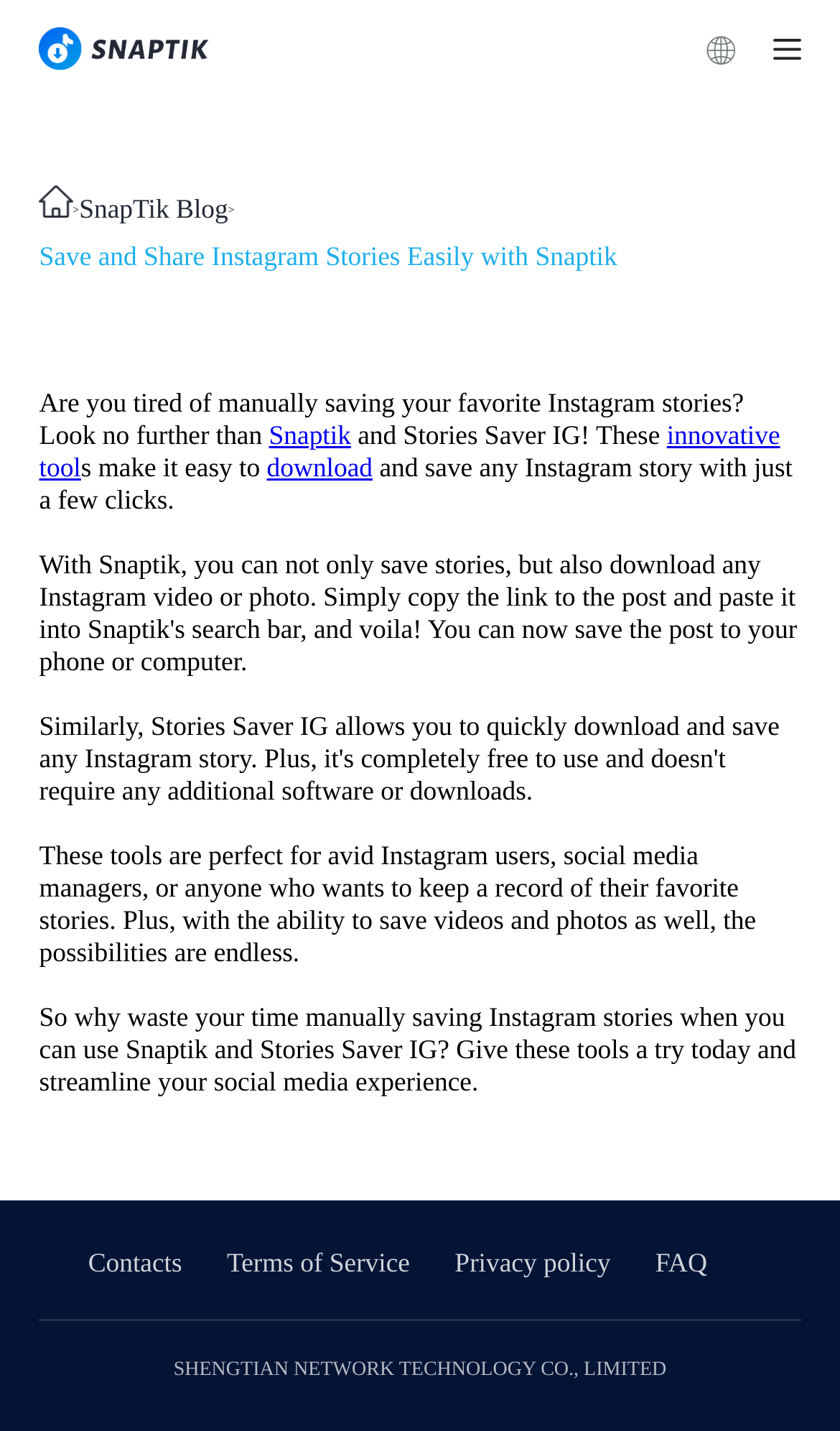Please give the bounding box coordinates of the area that should be clicked to fulfill the following instruction: "Contact us". The coordinates should be in the format of four float numbers from 0 to 1, i.e., [left, top, right, bottom].

[0.105, 0.872, 0.217, 0.893]